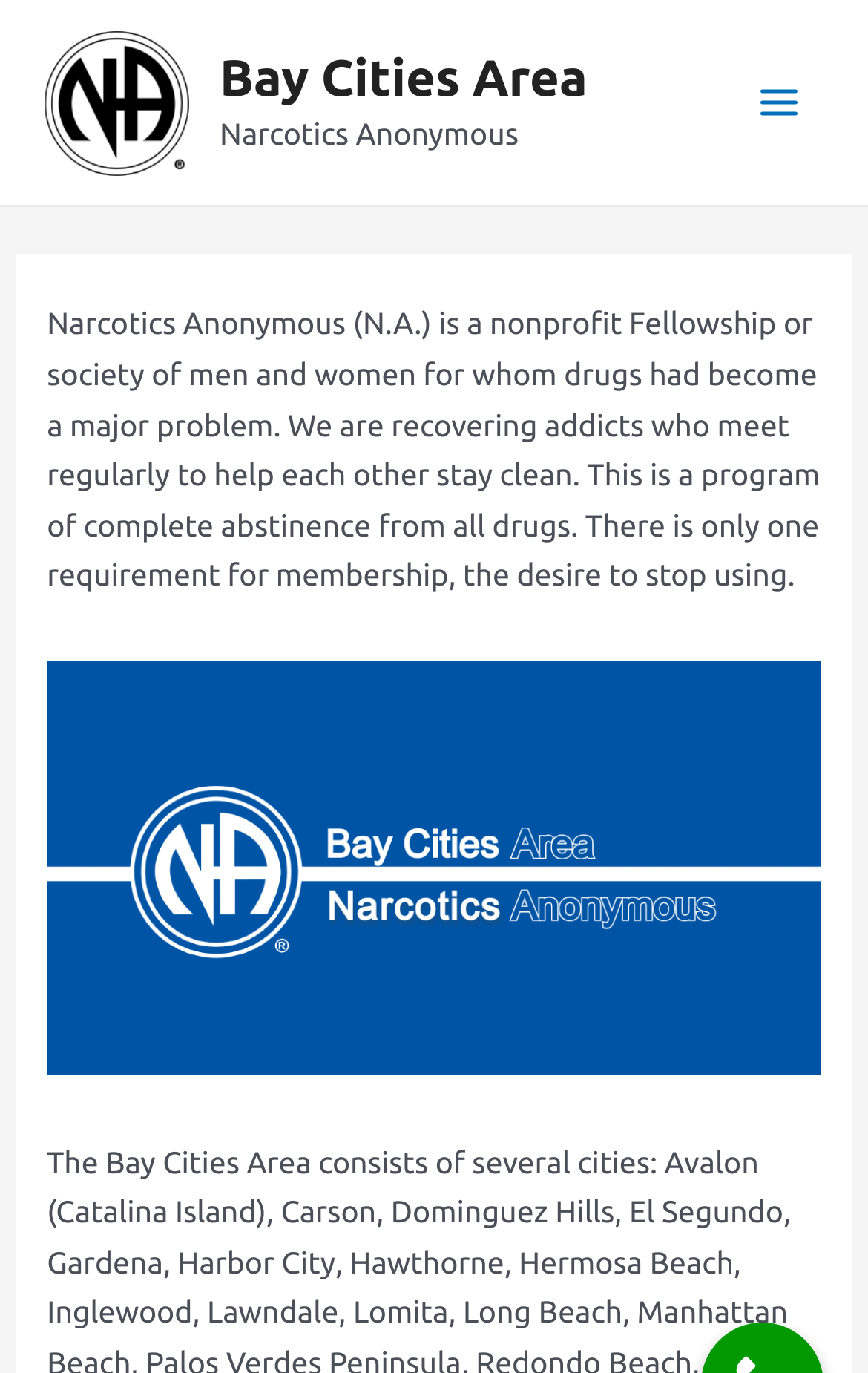What is the program of Narcotics Anonymous?
Please provide a single word or phrase in response based on the screenshot.

Complete abstinence from all drugs